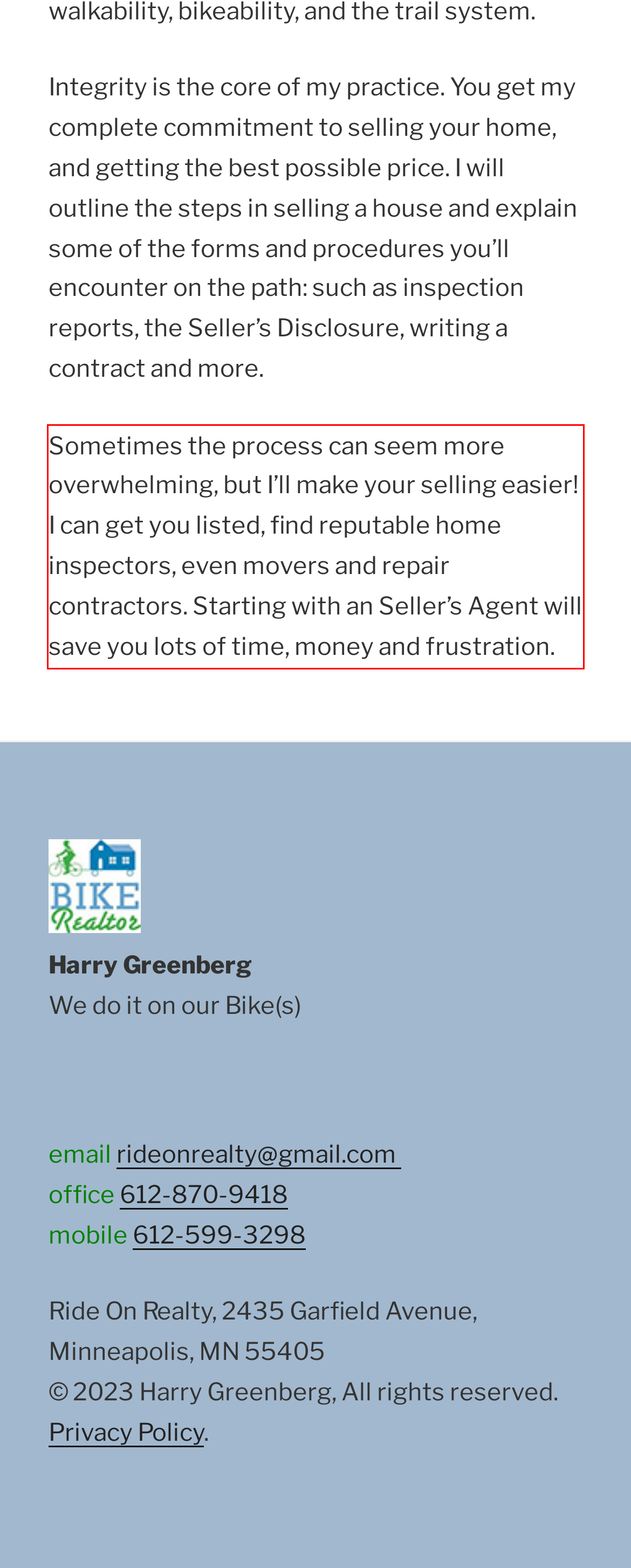Please recognize and transcribe the text located inside the red bounding box in the webpage image.

Sometimes the process can seem more overwhelming, but I’ll make your selling easier! I can get you listed, find reputable home inspectors, even movers and repair contractors. Starting with an Seller’s Agent will save you lots of time, money and frustration.